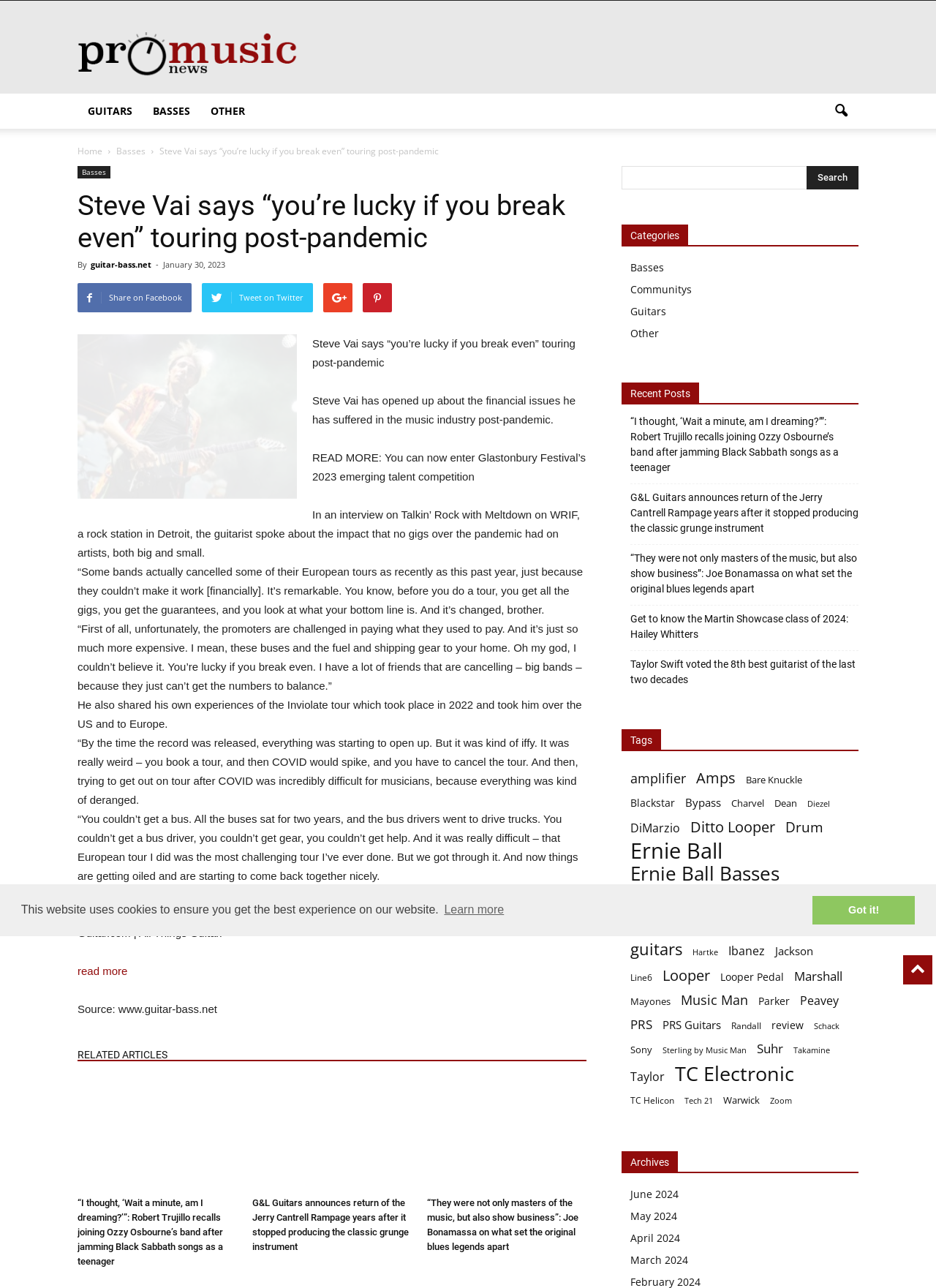Can you determine the bounding box coordinates of the area that needs to be clicked to fulfill the following instruction: "View the 'RELATED ARTICLES'"?

[0.083, 0.815, 0.627, 0.824]